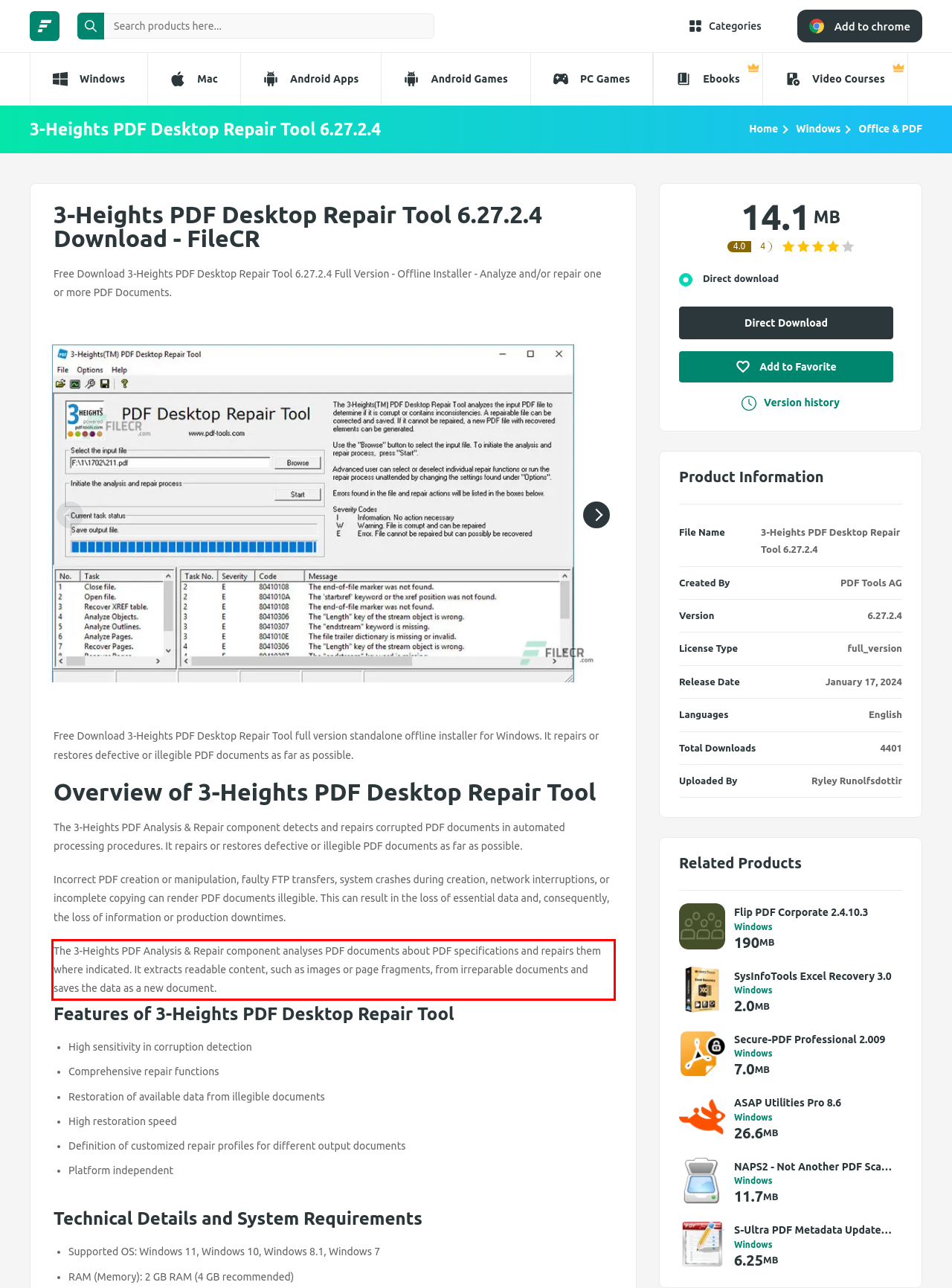Please examine the webpage screenshot containing a red bounding box and use OCR to recognize and output the text inside the red bounding box.

The 3-Heights PDF Analysis & Repair component analyses PDF documents about PDF specifications and repairs them where indicated. It extracts readable content, such as images or page fragments, from irreparable documents and saves the data as a new document.